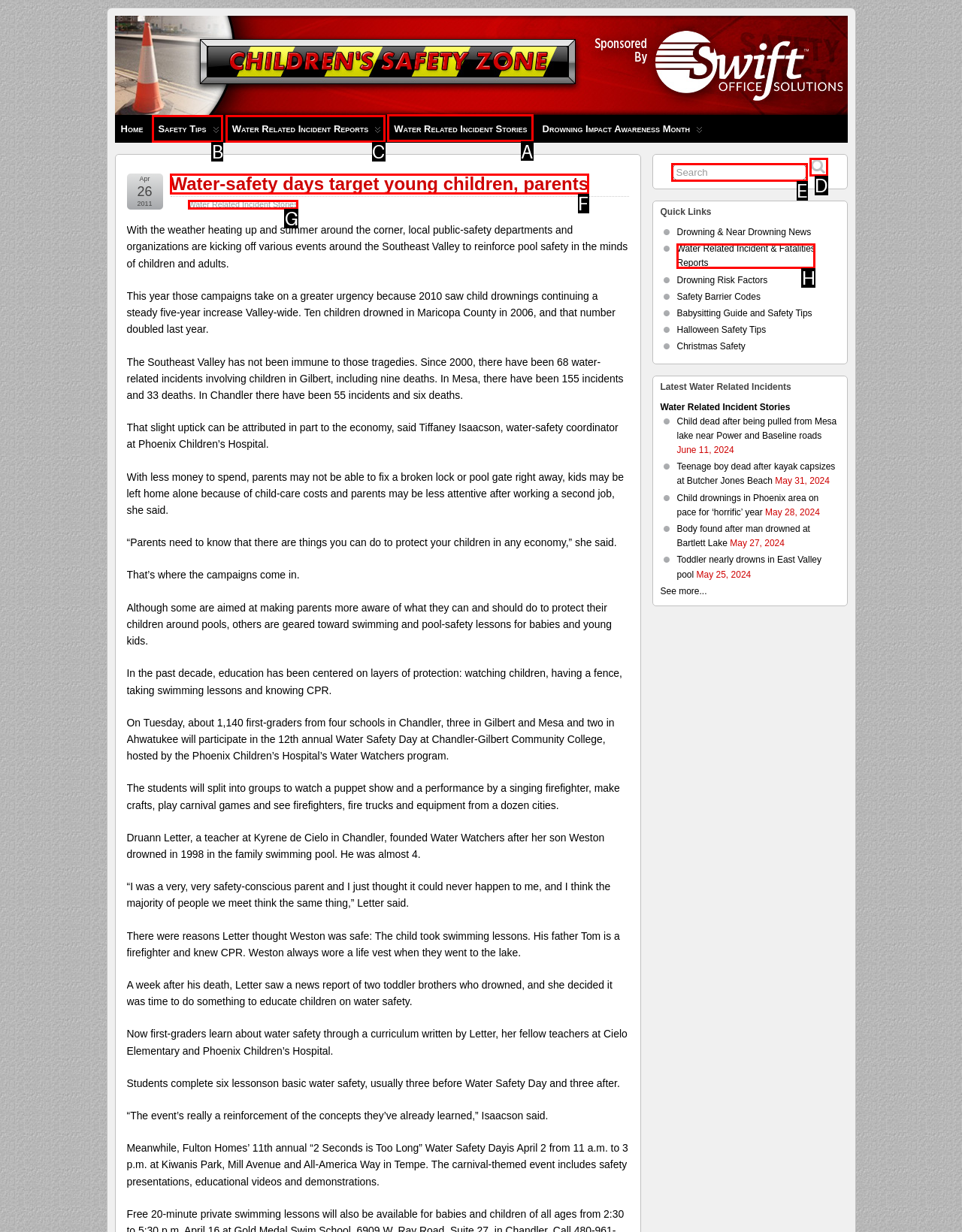Which letter corresponds to the correct option to complete the task: Click on the 'Water Related Incident Stories' link?
Answer with the letter of the chosen UI element.

A